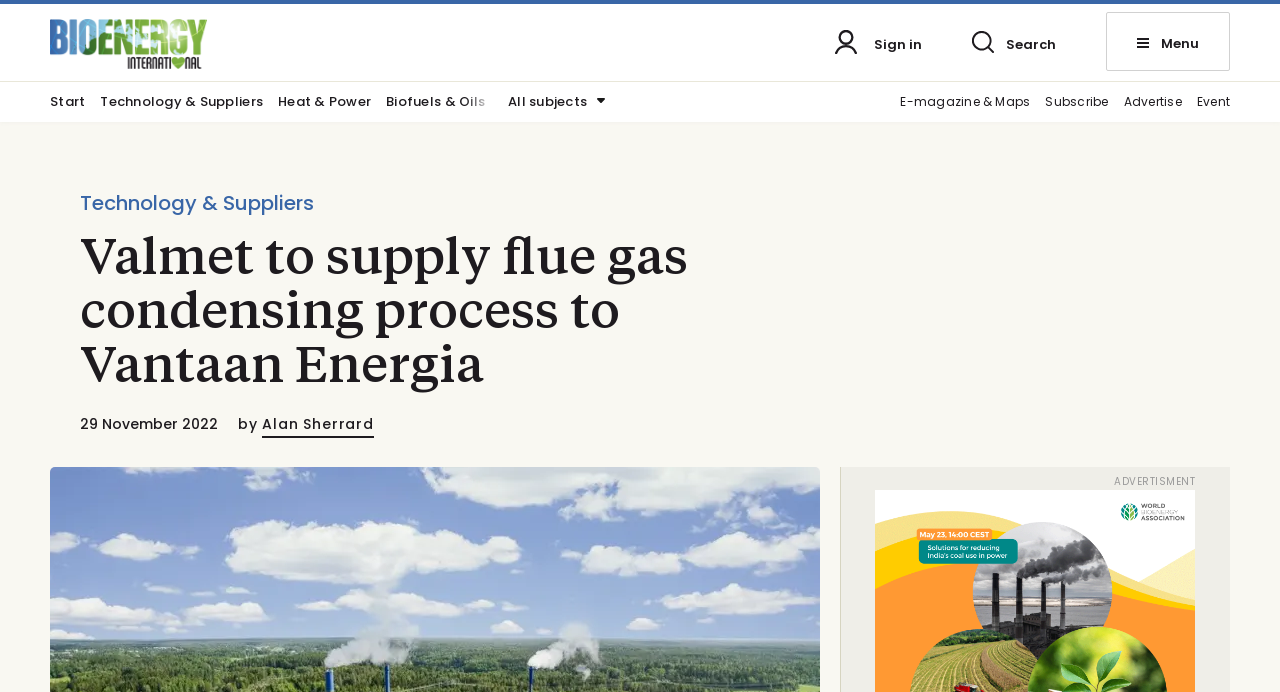Locate the bounding box coordinates of the segment that needs to be clicked to meet this instruction: "Learn more about the Alliance for a Better Utah".

None